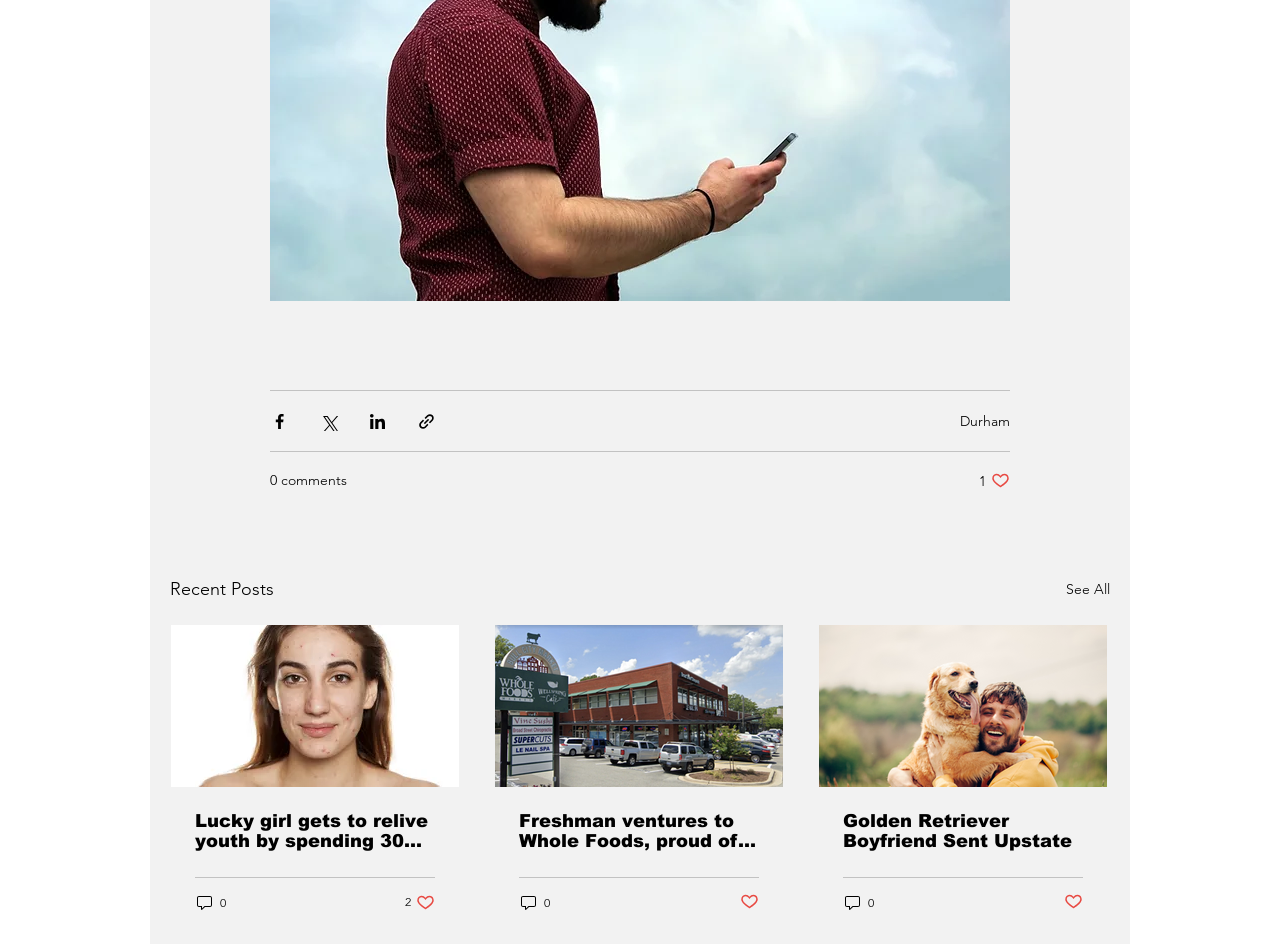Please find the bounding box for the UI element described by: "0".

[0.152, 0.946, 0.178, 0.966]